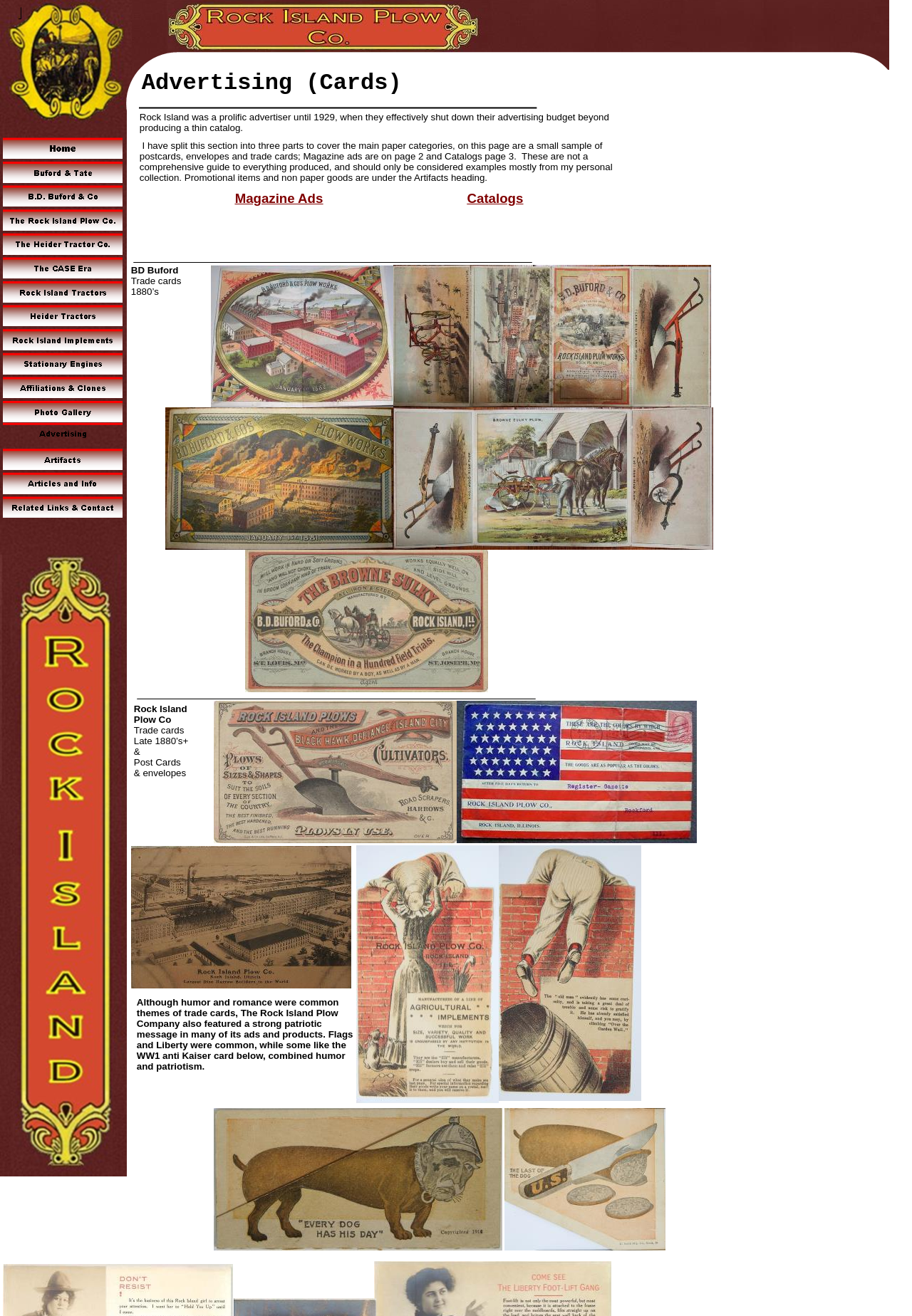Respond to the following question with a brief word or phrase:
How many parts is the section on Rock Island advertising divided into?

Three